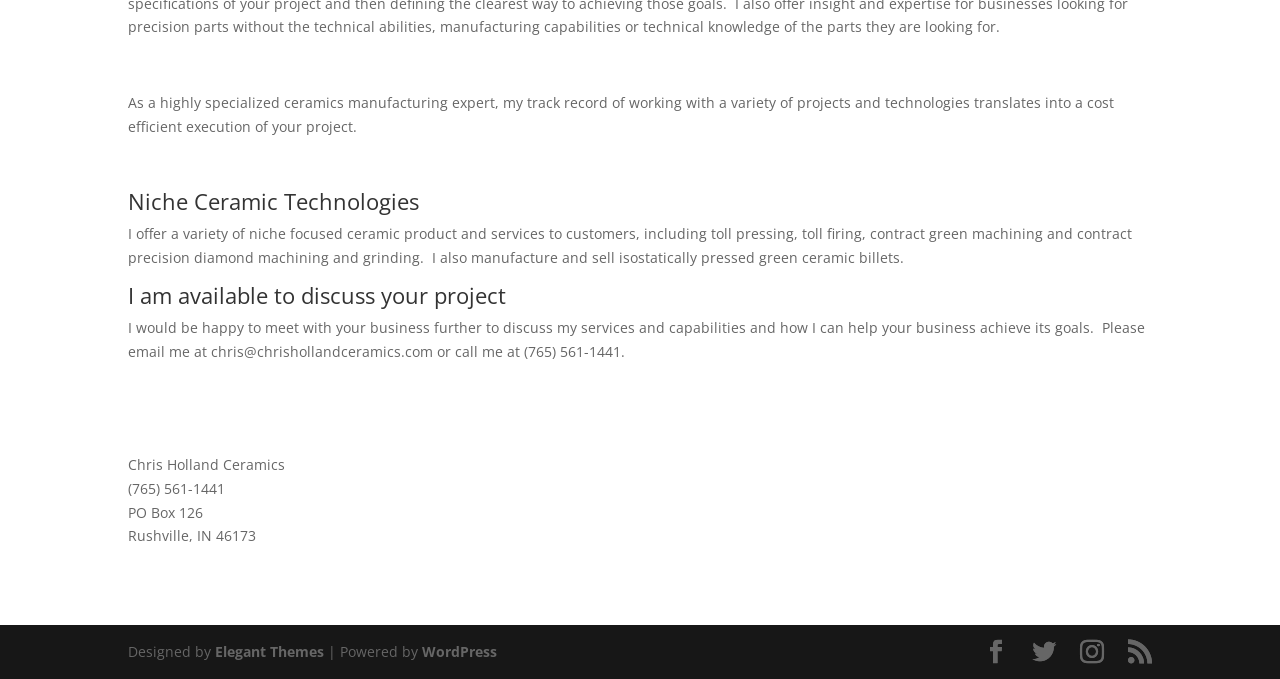Provide the bounding box coordinates for the UI element that is described as: "Twitter".

[0.806, 0.943, 0.825, 0.979]